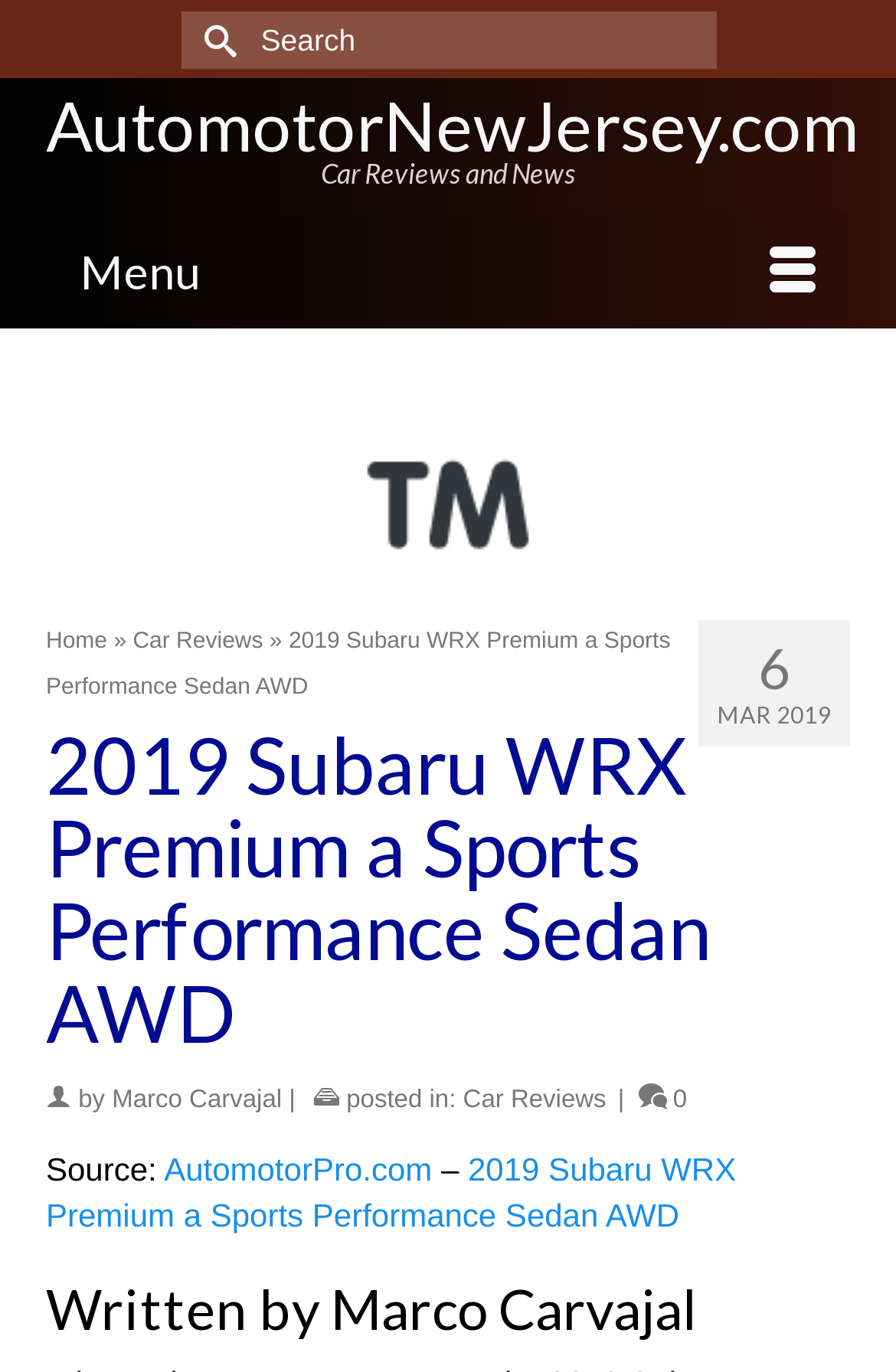Given the description: "parent_node: Search for: name="s" placeholder="Search"", determine the bounding box coordinates of the UI element. The coordinates should be formatted as four float numbers between 0 and 1, [left, top, right, bottom].

[0.201, 0.008, 0.799, 0.05]